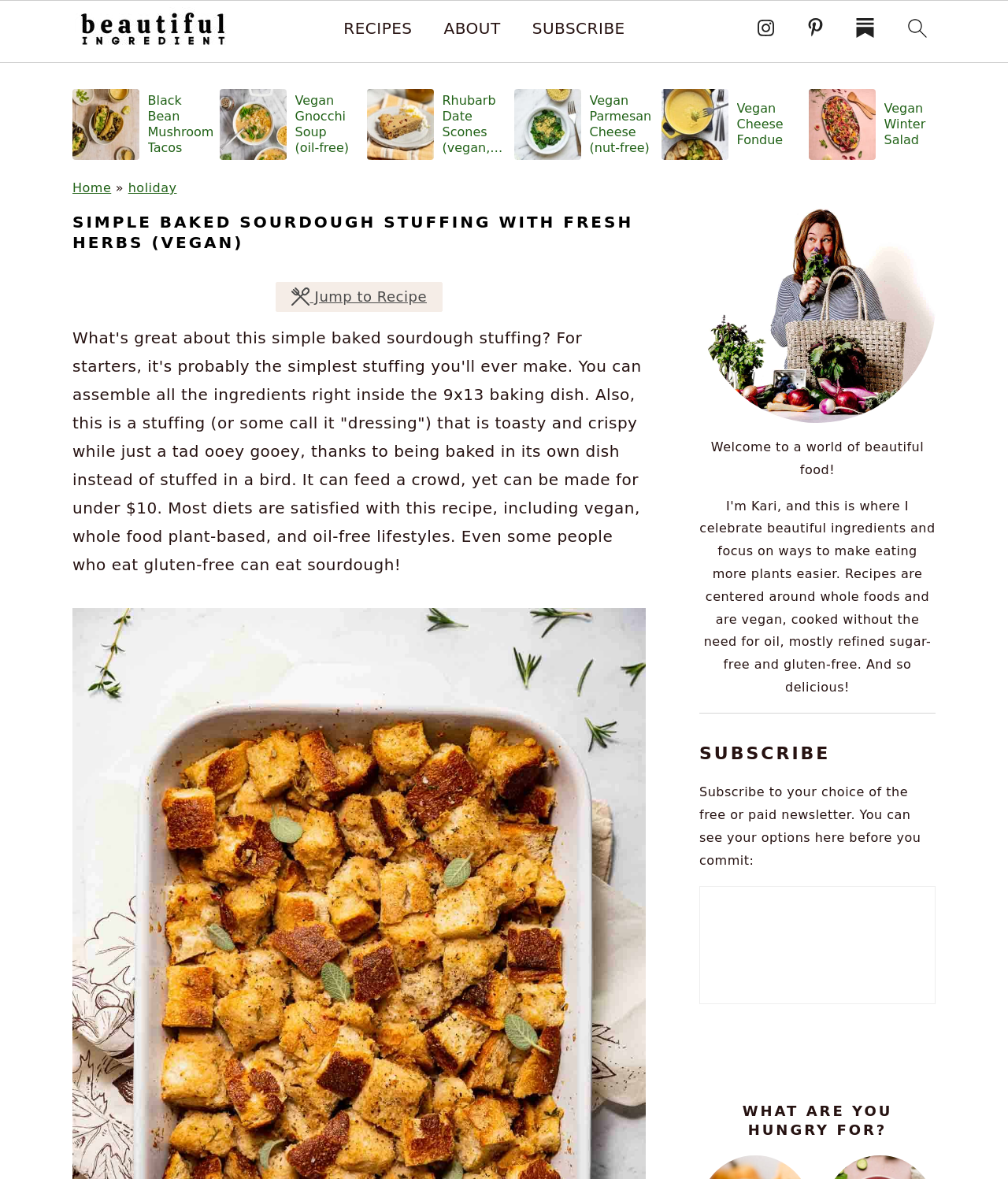Locate the bounding box coordinates of the area to click to fulfill this instruction: "visit Instagram". The bounding box should be presented as four float numbers between 0 and 1, in the order [left, top, right, bottom].

[0.739, 0.006, 0.779, 0.04]